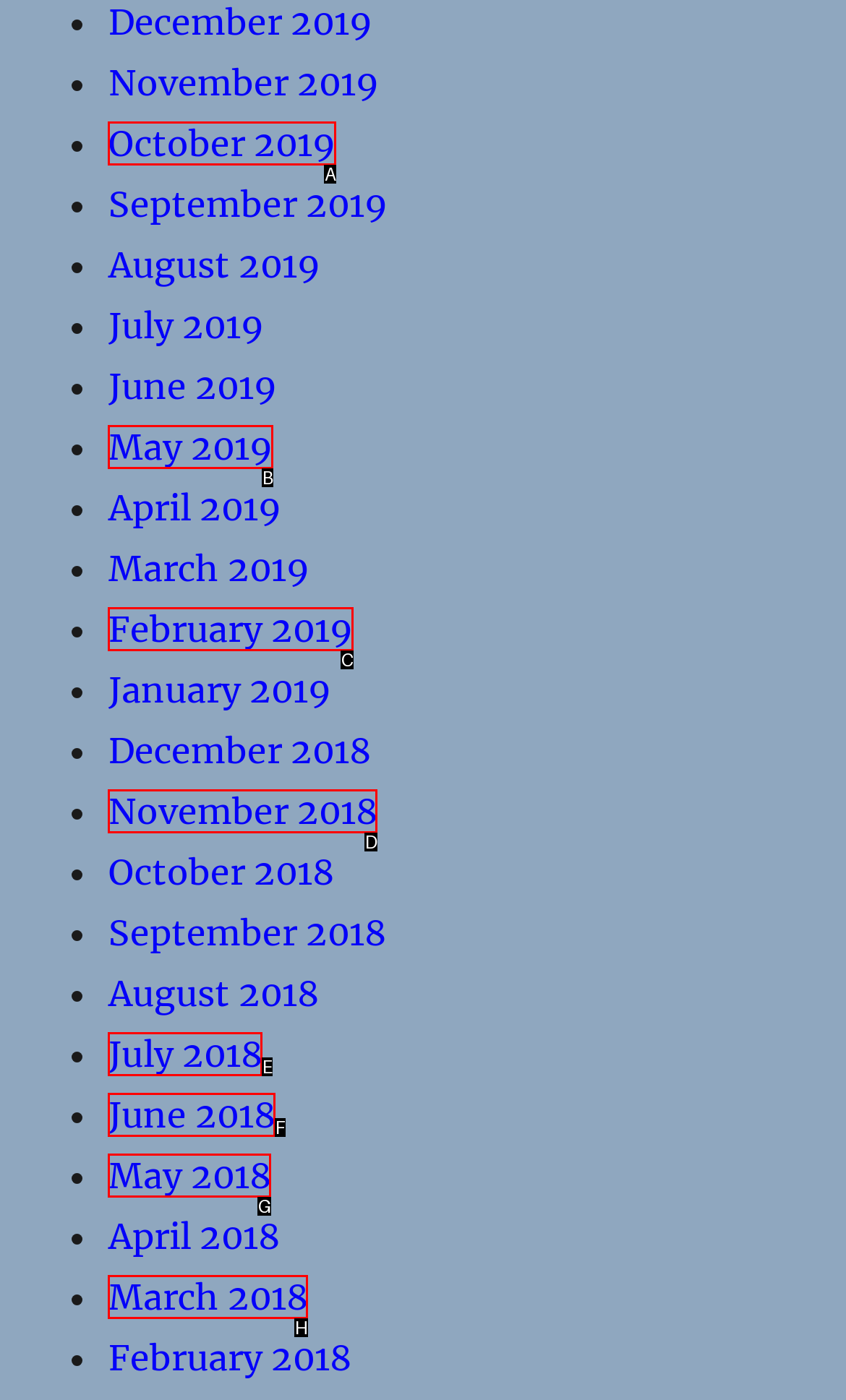Match the description: October 2019 to the appropriate HTML element. Respond with the letter of your selected option.

A